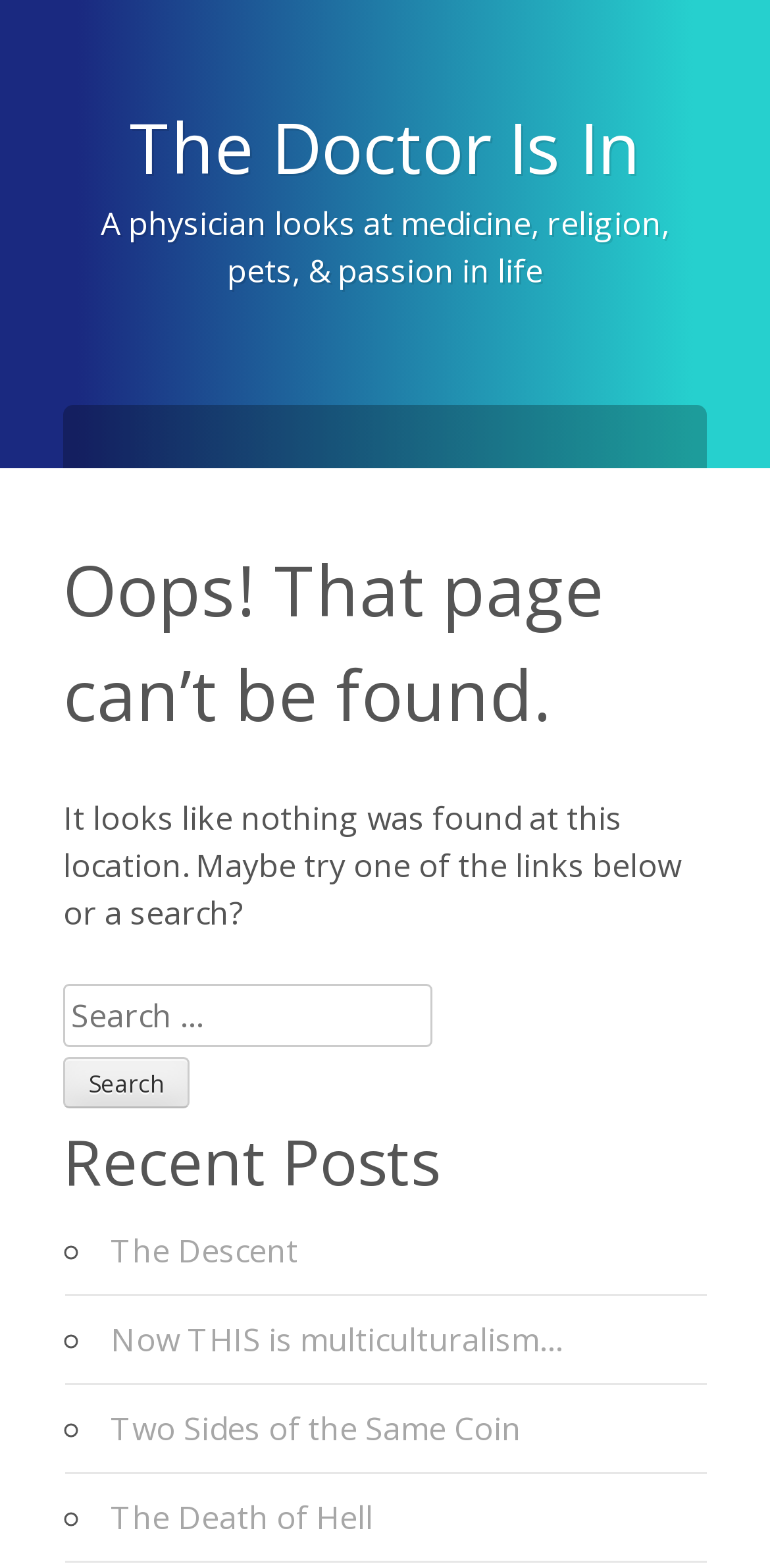Respond with a single word or phrase for the following question: 
What is the current page status?

Page not found